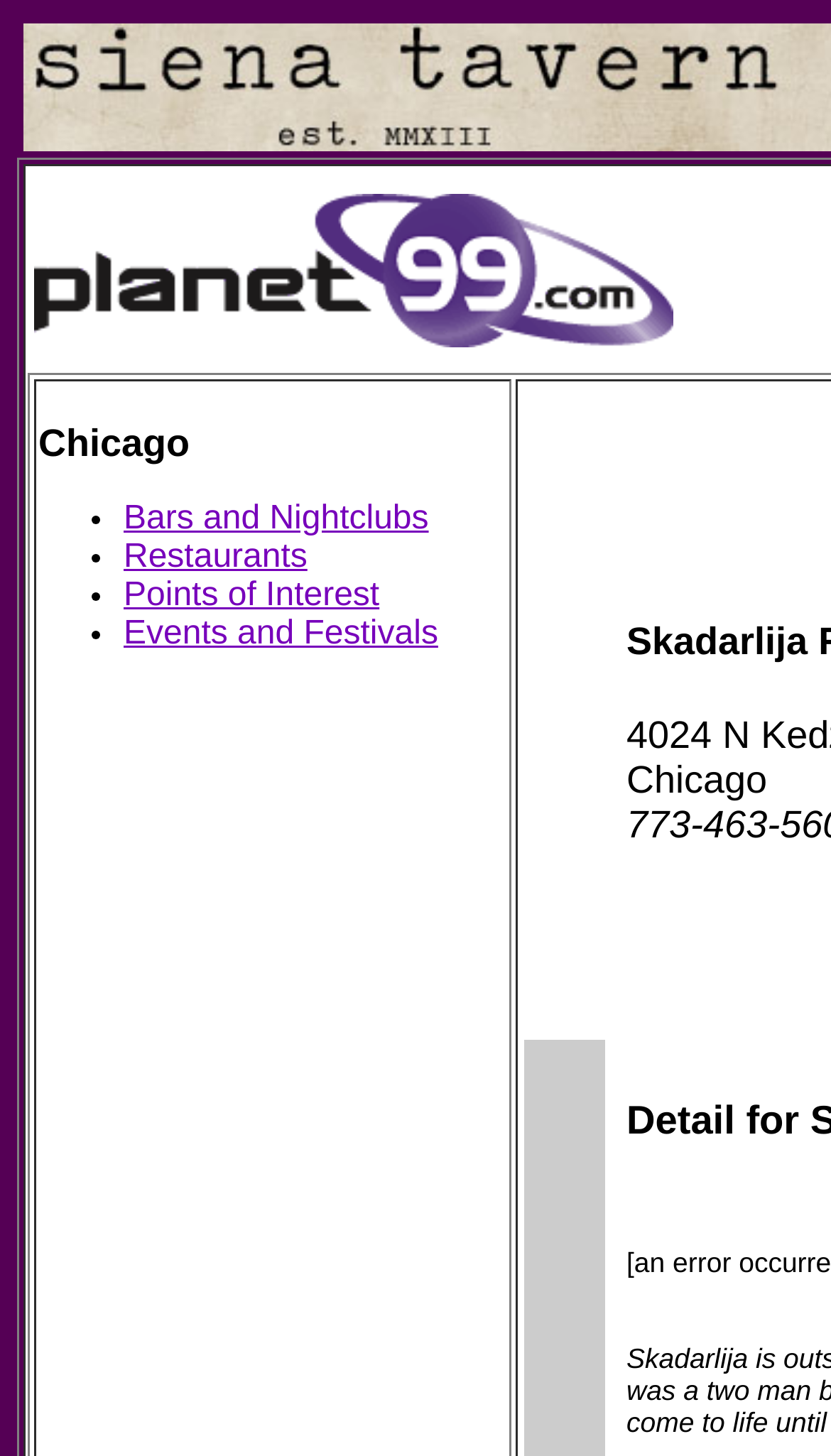Bounding box coordinates are given in the format (top-left x, top-left y, bottom-right x, bottom-right y). All values should be floating point numbers between 0 and 1. Provide the bounding box coordinate for the UI element described as: alt="planet99.com"

[0.041, 0.22, 0.81, 0.244]